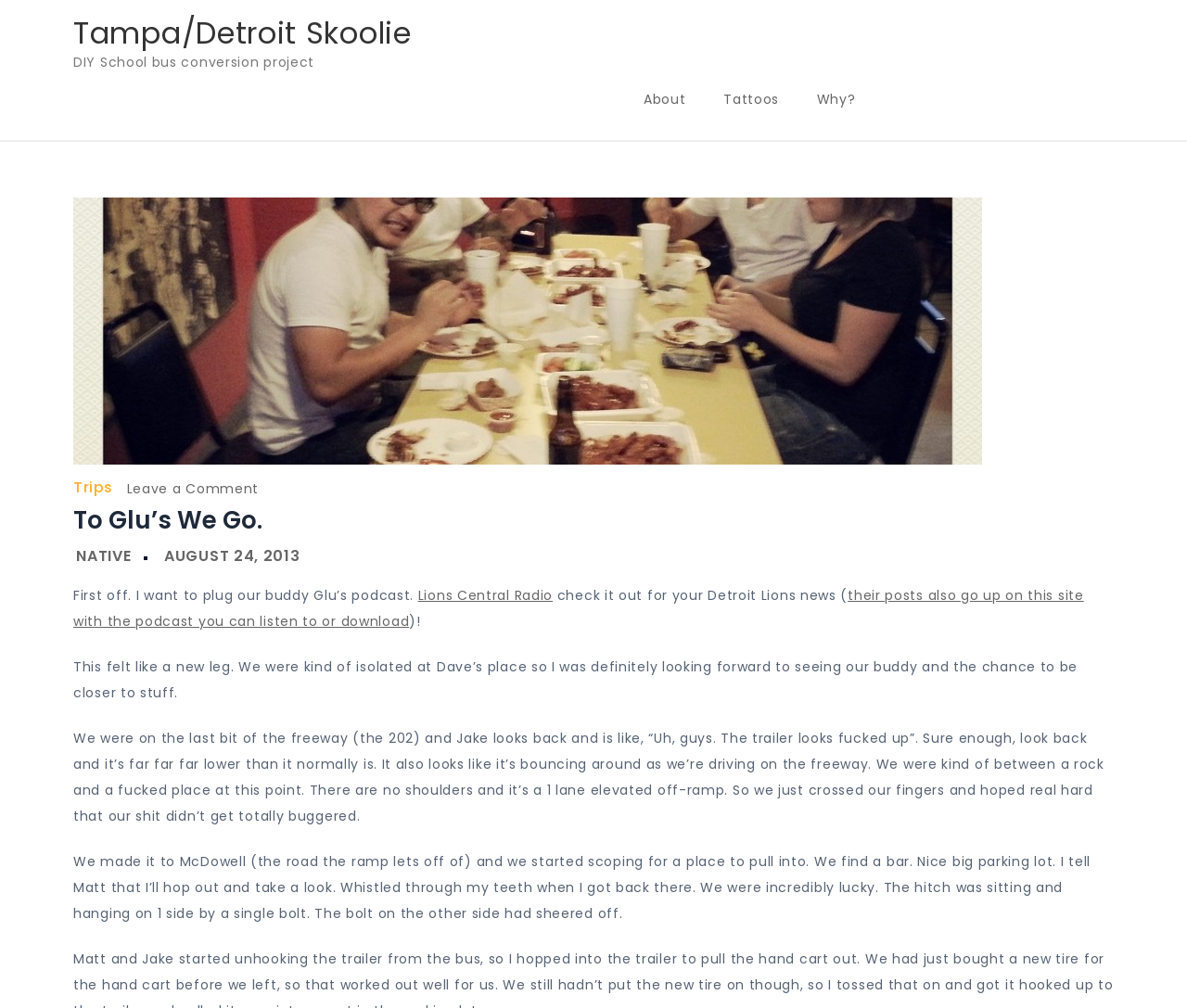Provide the bounding box coordinates of the area you need to click to execute the following instruction: "Scroll to top".

None